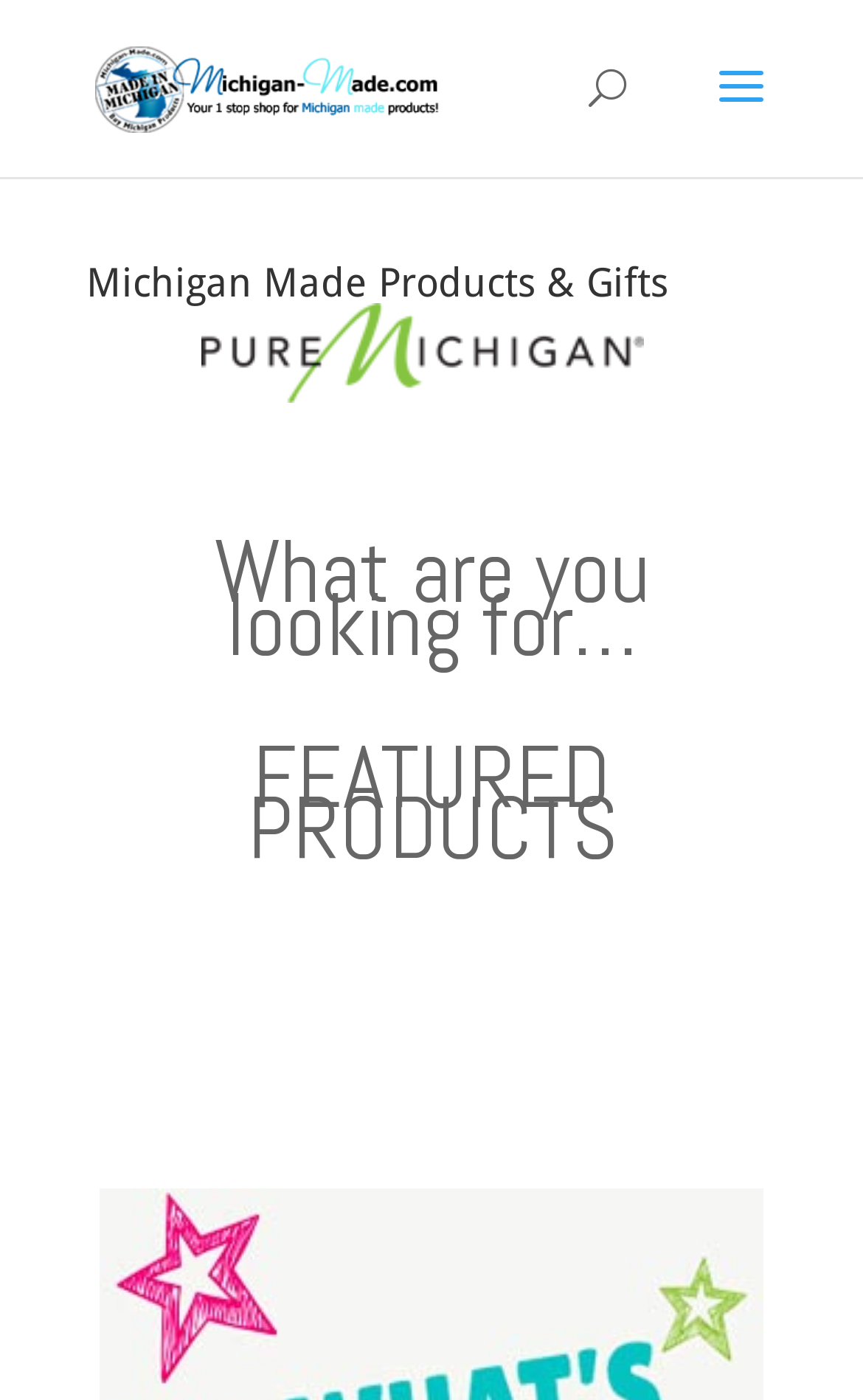Explain the webpage in detail.

The webpage is an e-commerce platform that specializes in Michigan-made products and gifts. At the top-left corner, there is a link and an image with the same name "Michigan Made Products and Gifts", which likely serves as the website's logo. 

Below the logo, there is a search bar that spans across the top of the page, allowing users to search for specific products. 

Further down, there is a heading that reads "Michigan Made Products & Gifts Pure Michigan", accompanied by an image with the text "Pure Michigan". This section is likely a banner or a hero section that highlights the website's theme.

Underneath the banner, there is a text that asks "What are you looking for…", which might be a prompt to encourage users to search for products. 

Below that, there is a section labeled "FEATURED PRODUCTS", which suggests that the webpage will display a curated selection of products below this section.